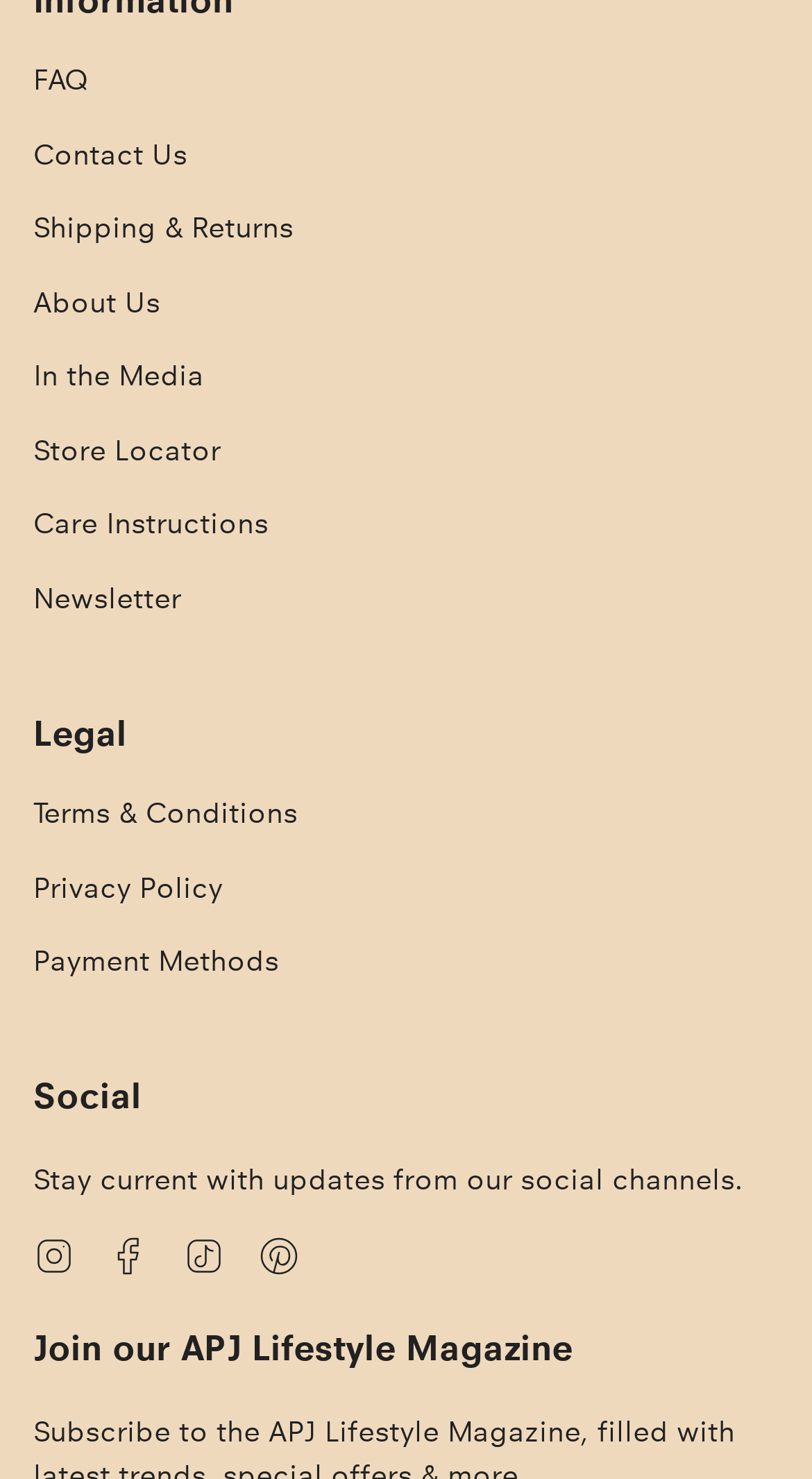Bounding box coordinates are specified in the format (top-left x, top-left y, bottom-right x, bottom-right y). All values are floating point numbers bounded between 0 and 1. Please provide the bounding box coordinate of the region this sentence describes: In the Media

[0.041, 0.242, 0.251, 0.267]